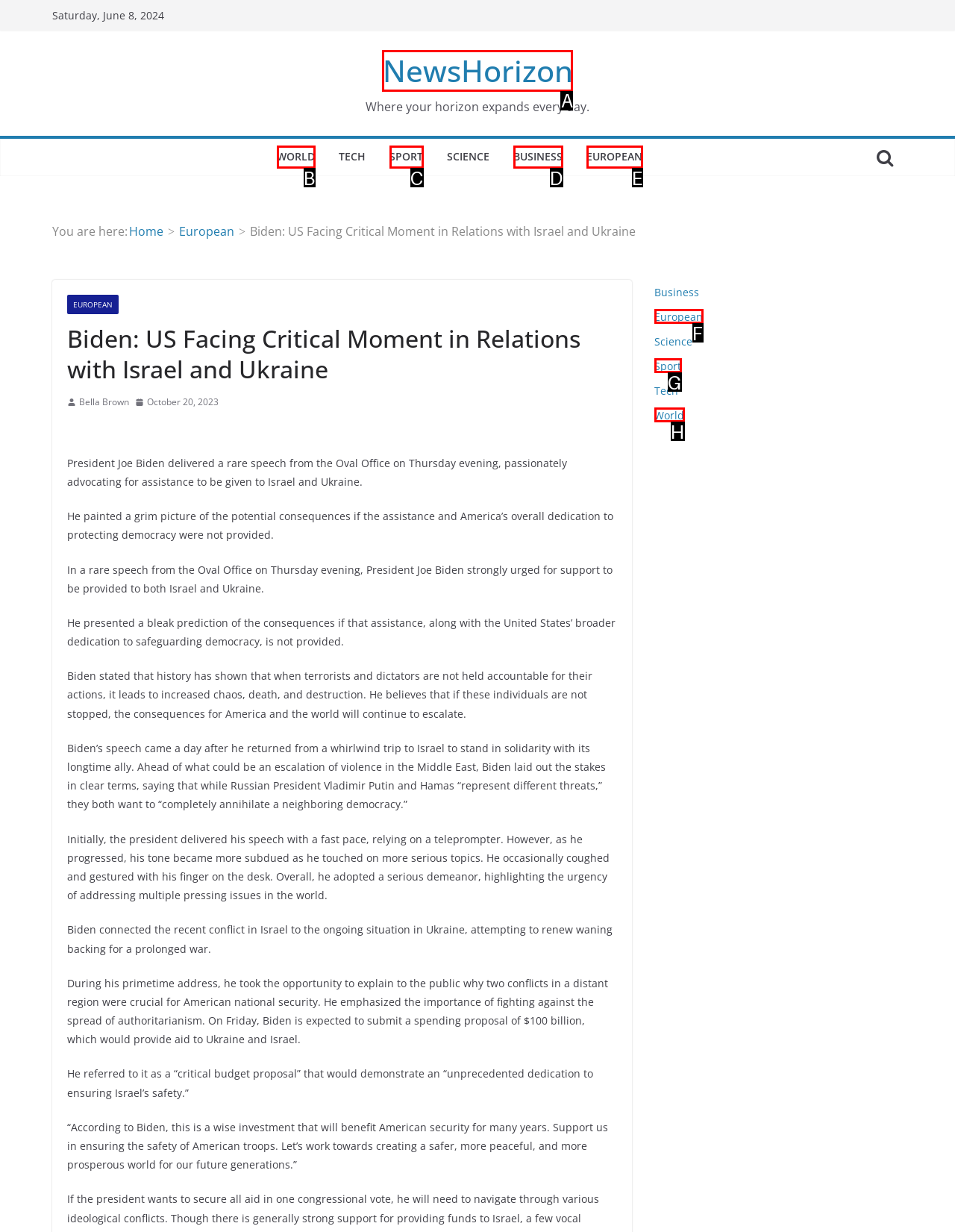Select the HTML element that fits the following description: World
Provide the letter of the matching option.

H